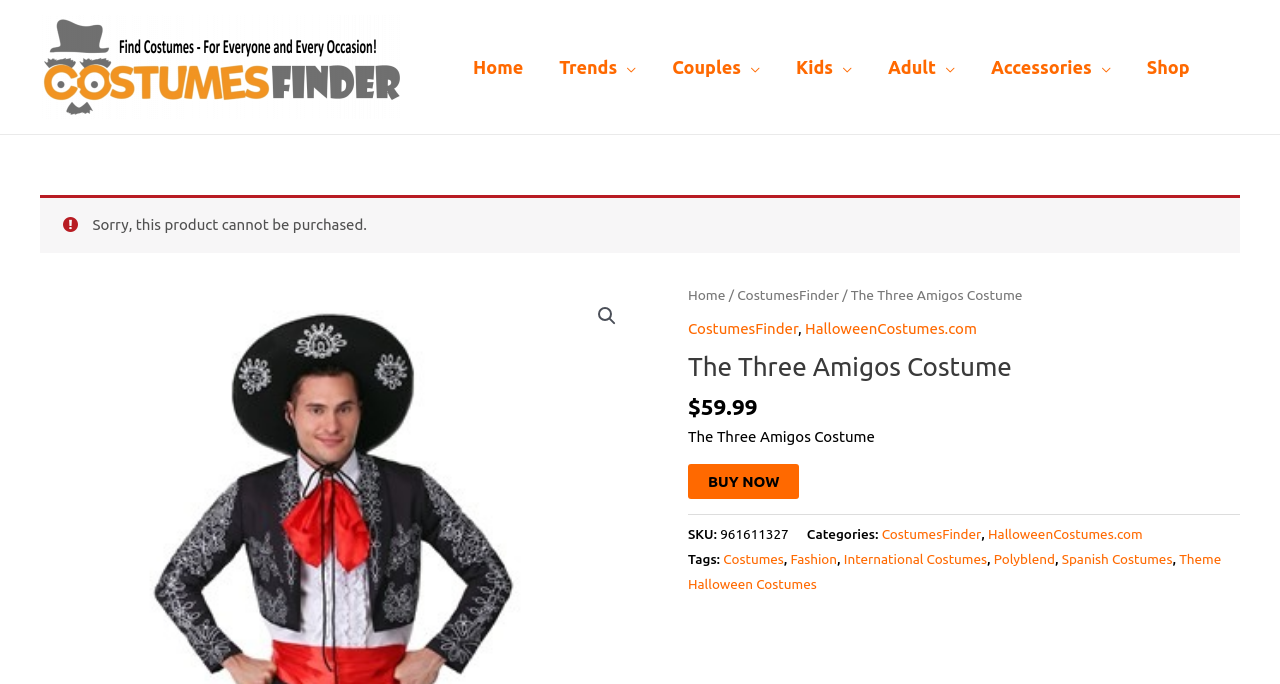Find and provide the bounding box coordinates for the UI element described here: "Theme Halloween Costumes". The coordinates should be given as four float numbers between 0 and 1: [left, top, right, bottom].

[0.538, 0.806, 0.954, 0.865]